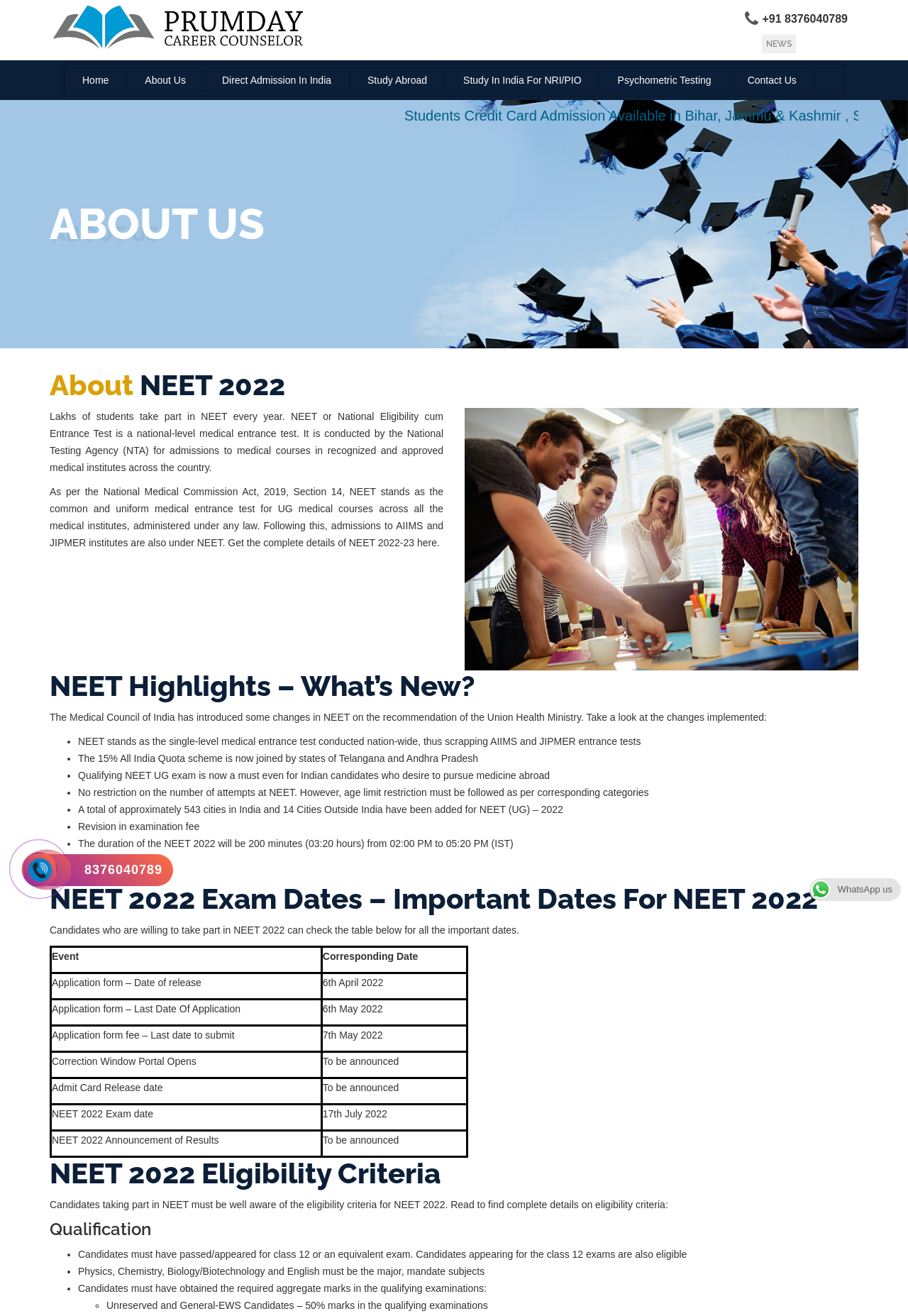Please identify the bounding box coordinates of the area that needs to be clicked to fulfill the following instruction: "Click the Logo link."

[0.055, 0.0, 0.717, 0.042]